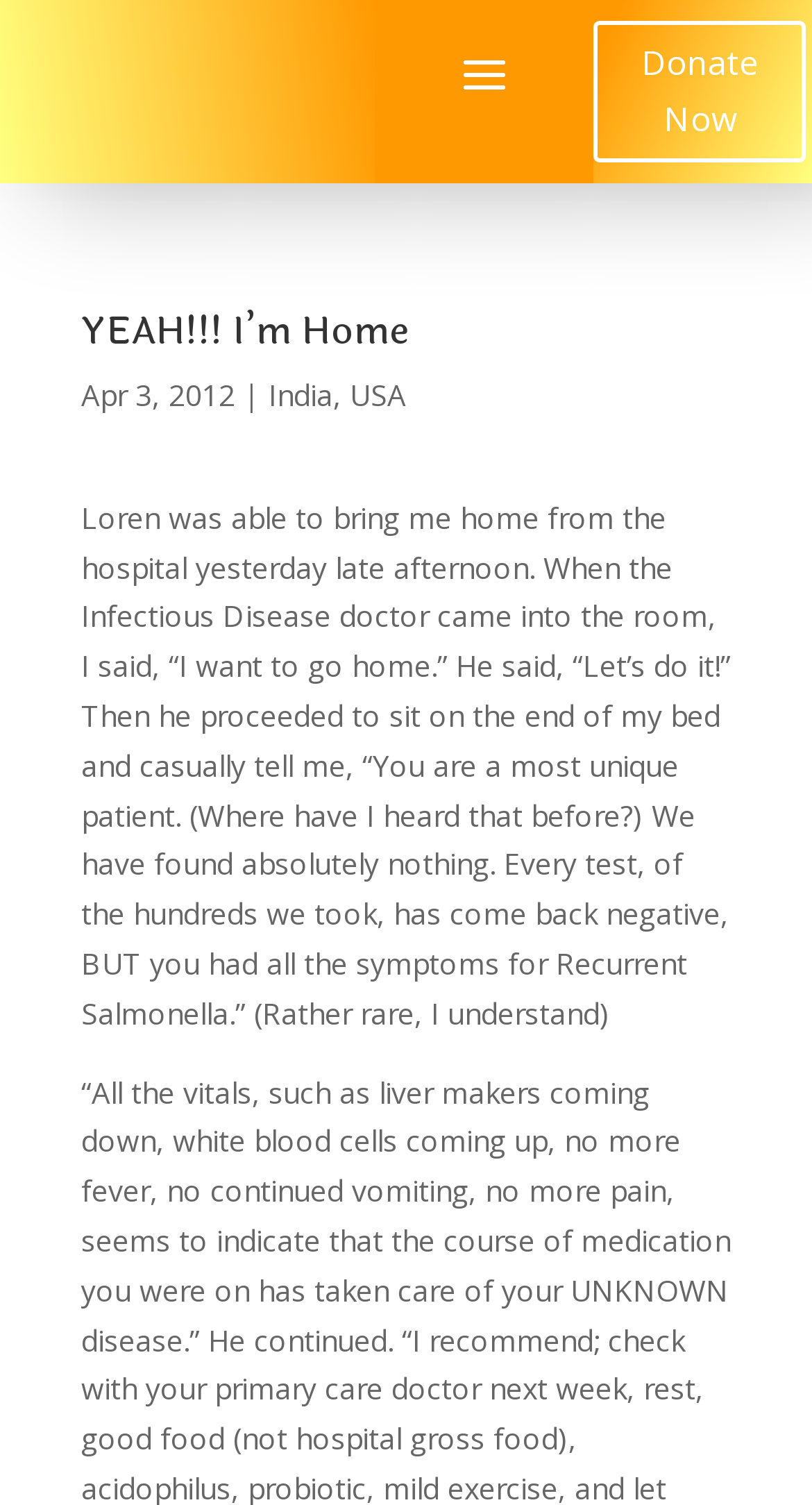Please answer the following question using a single word or phrase: How many countries are mentioned in the webpage?

2